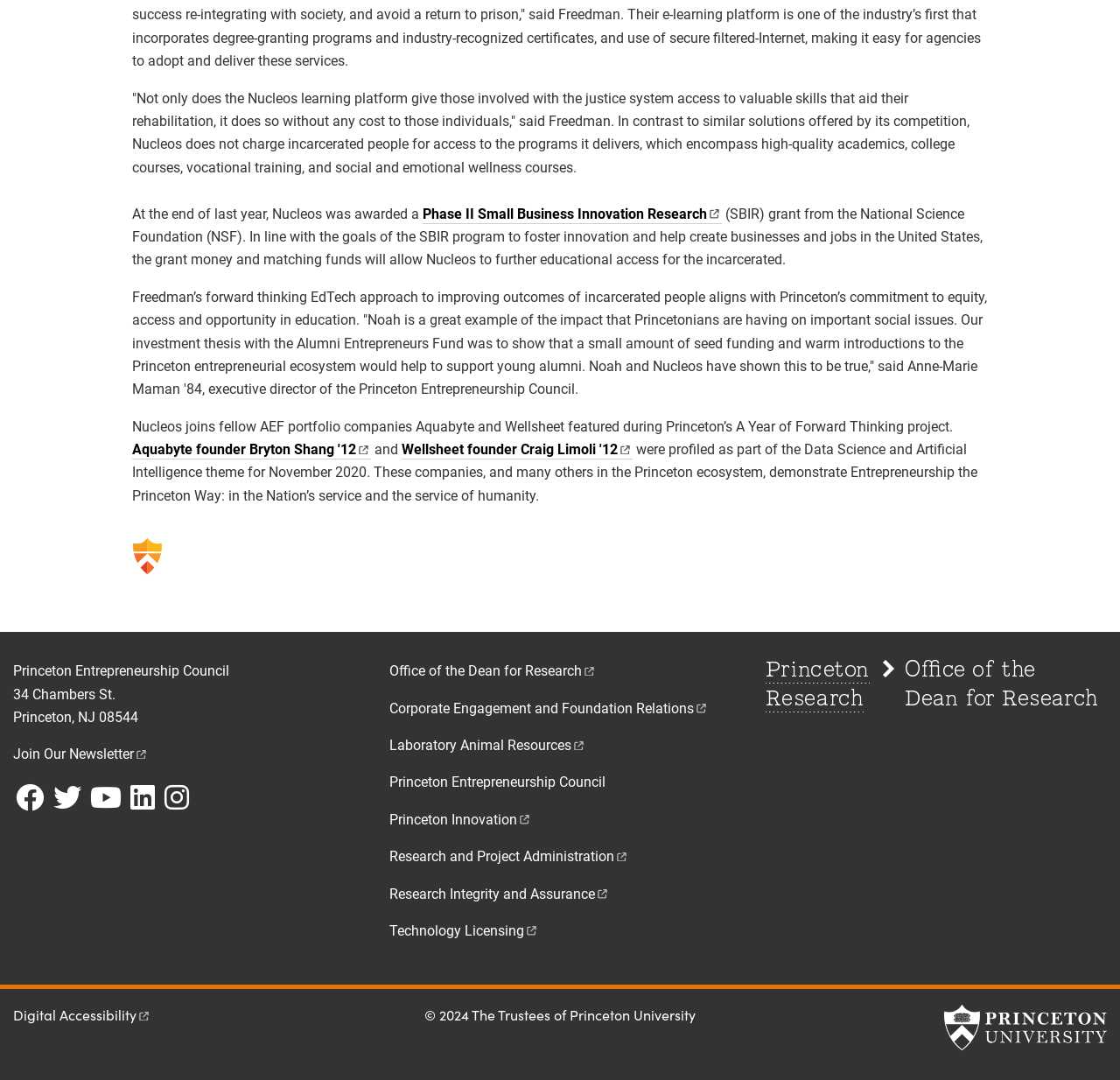Extract the bounding box coordinates for the described element: "Princeton Entrepreneurship Council". The coordinates should be represented as four float numbers between 0 and 1: [left, top, right, bottom].

[0.348, 0.717, 0.541, 0.732]